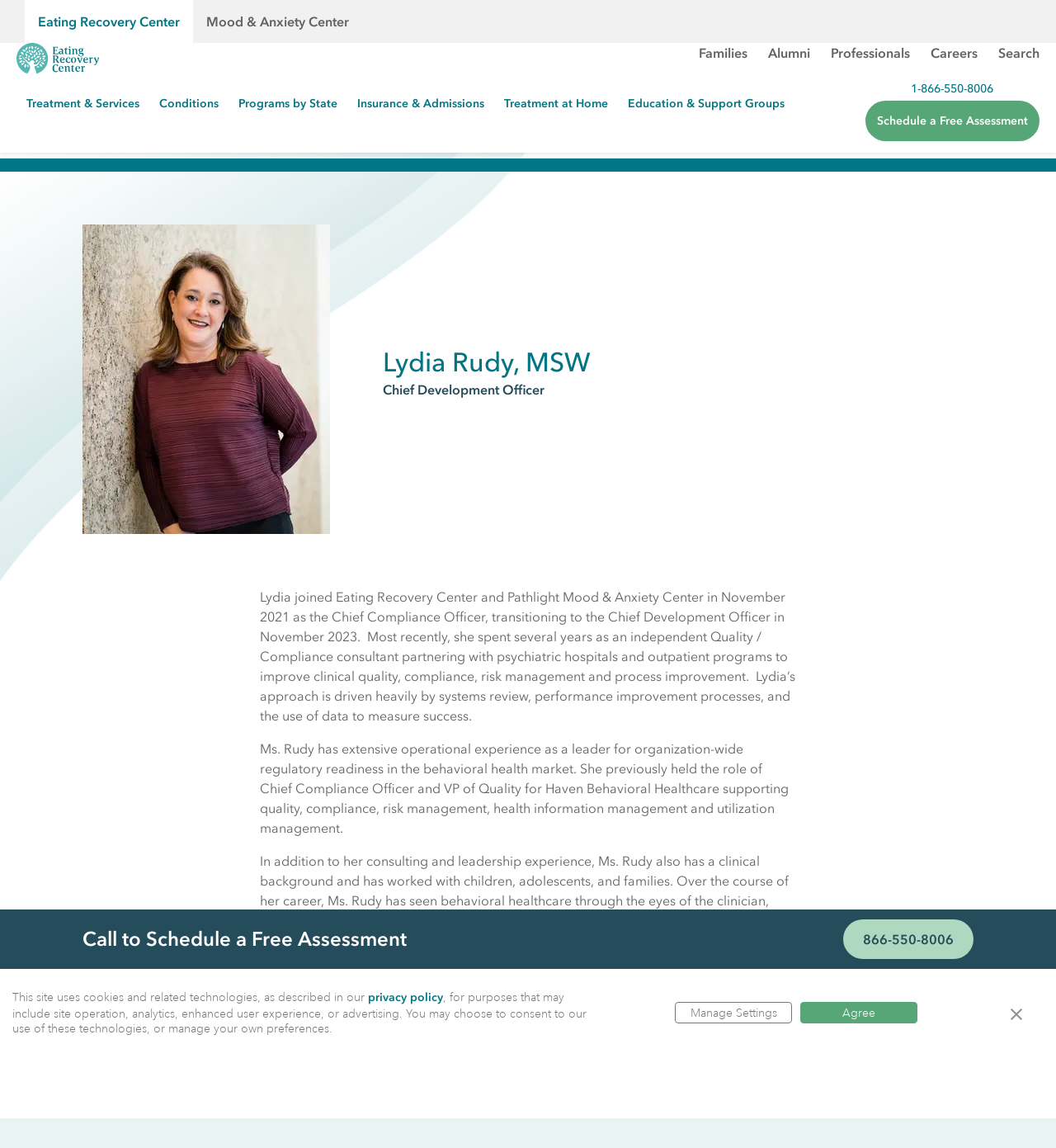Carefully examine the image and provide an in-depth answer to the question: What is Lydia Rudy's previous experience?

I found this answer by looking at the webpage content, specifically the section about Lydia Rudy's biography, where it is mentioned that she previously worked as an independent Quality/Compliance consultant.